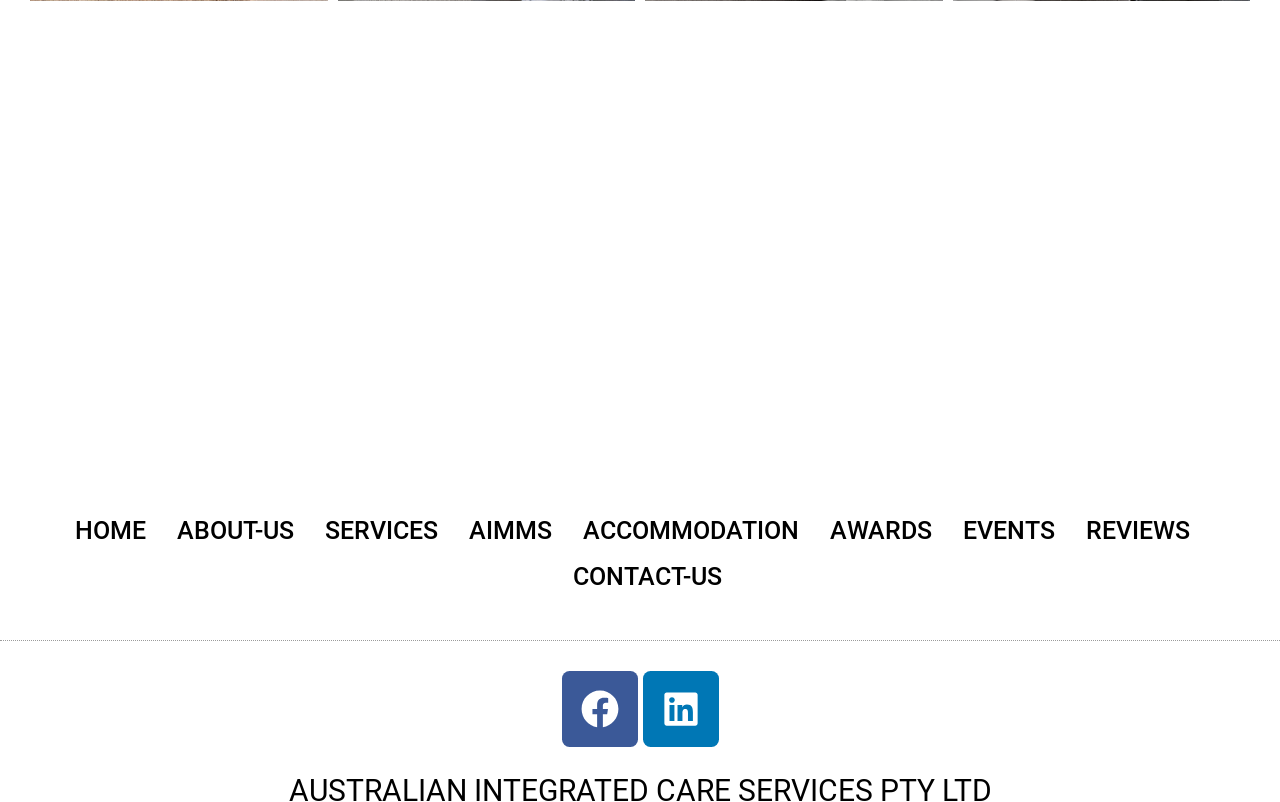How many images are in the top section?
Use the image to give a comprehensive and detailed response to the question.

I counted the number of images in the top section of the webpage, which are arranged in a horizontal layout. There are 8 images in total, each accompanying a link.